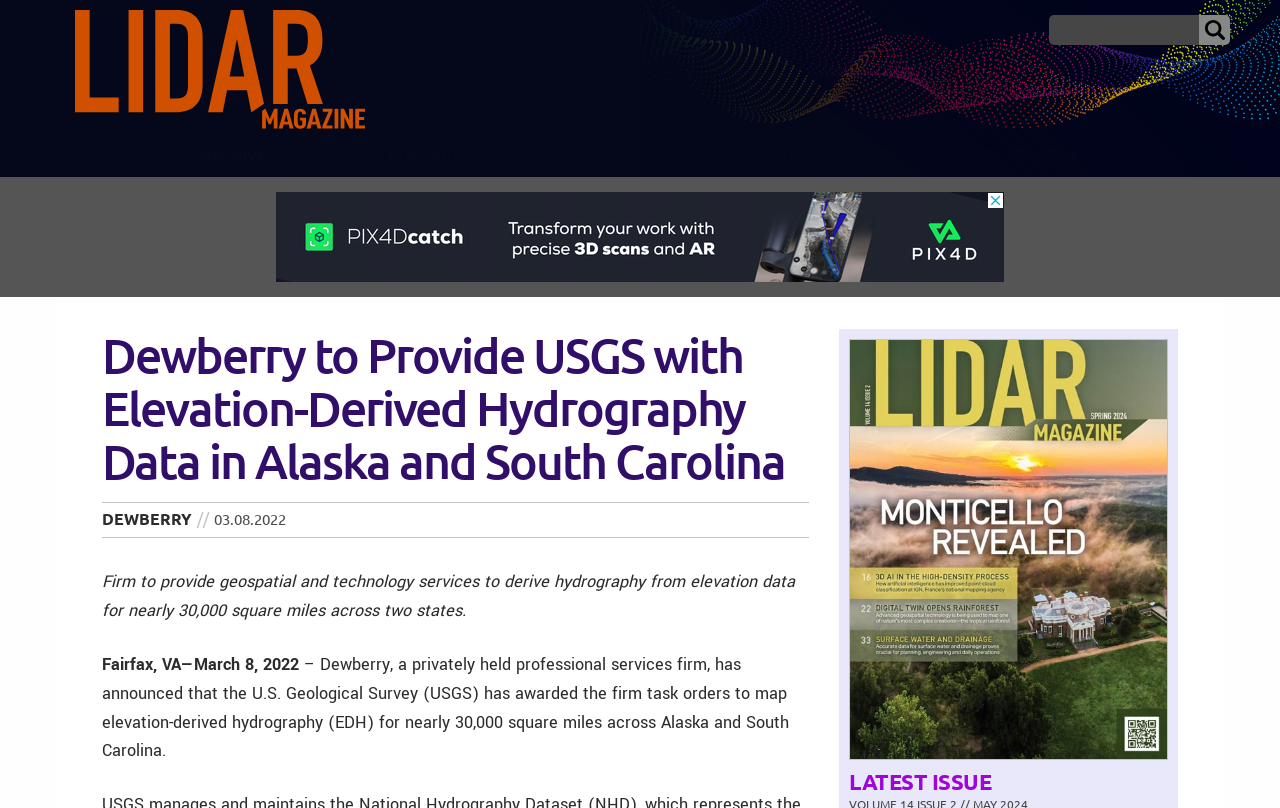Please indicate the bounding box coordinates of the element's region to be clicked to achieve the instruction: "submit search". Provide the coordinates as four float numbers between 0 and 1, i.e., [left, top, right, bottom].

[0.937, 0.019, 0.961, 0.056]